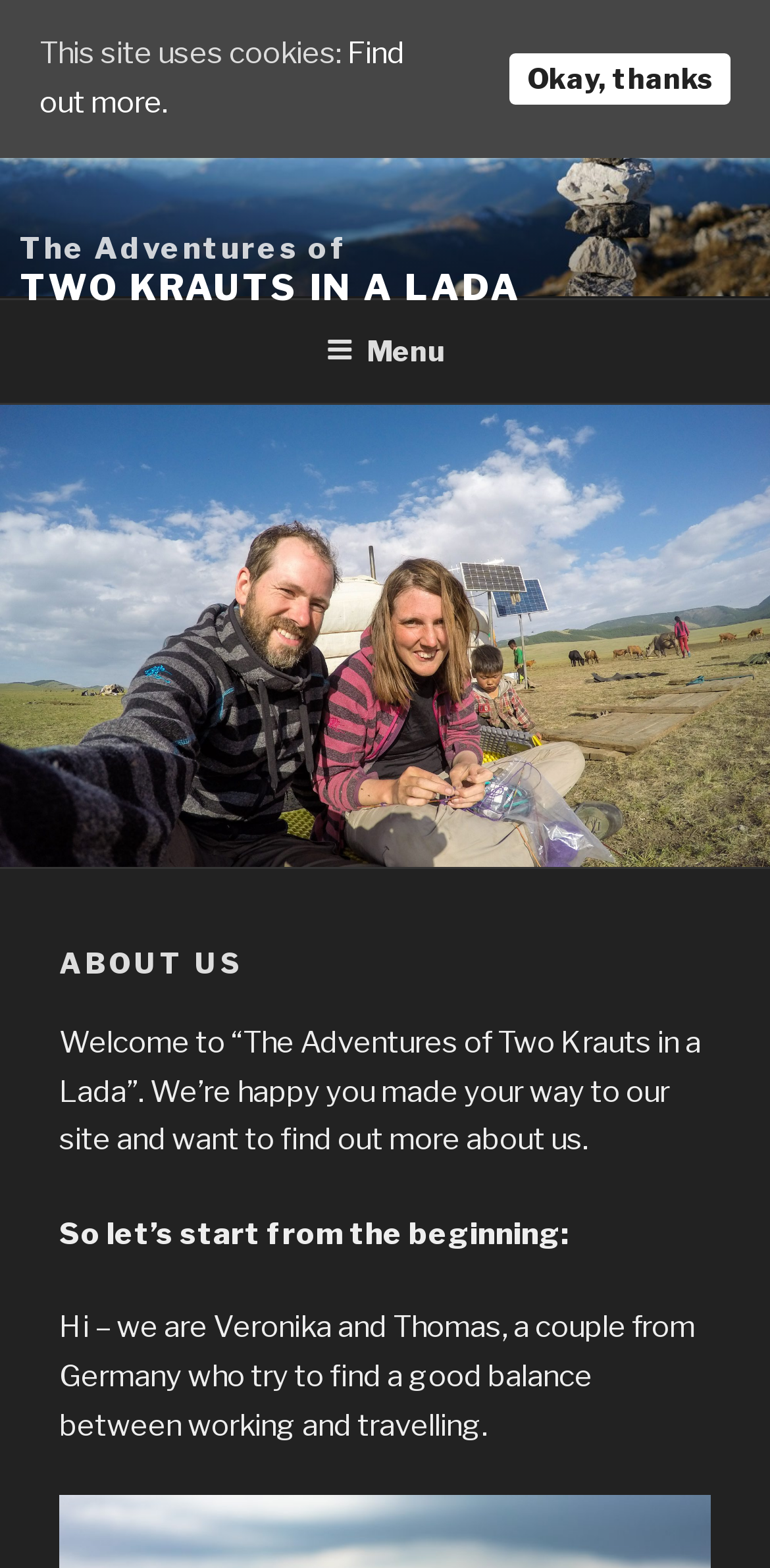Provide a single word or phrase answer to the question: 
What is the name of the website?

The Adventures of Two Krauts in a Lada